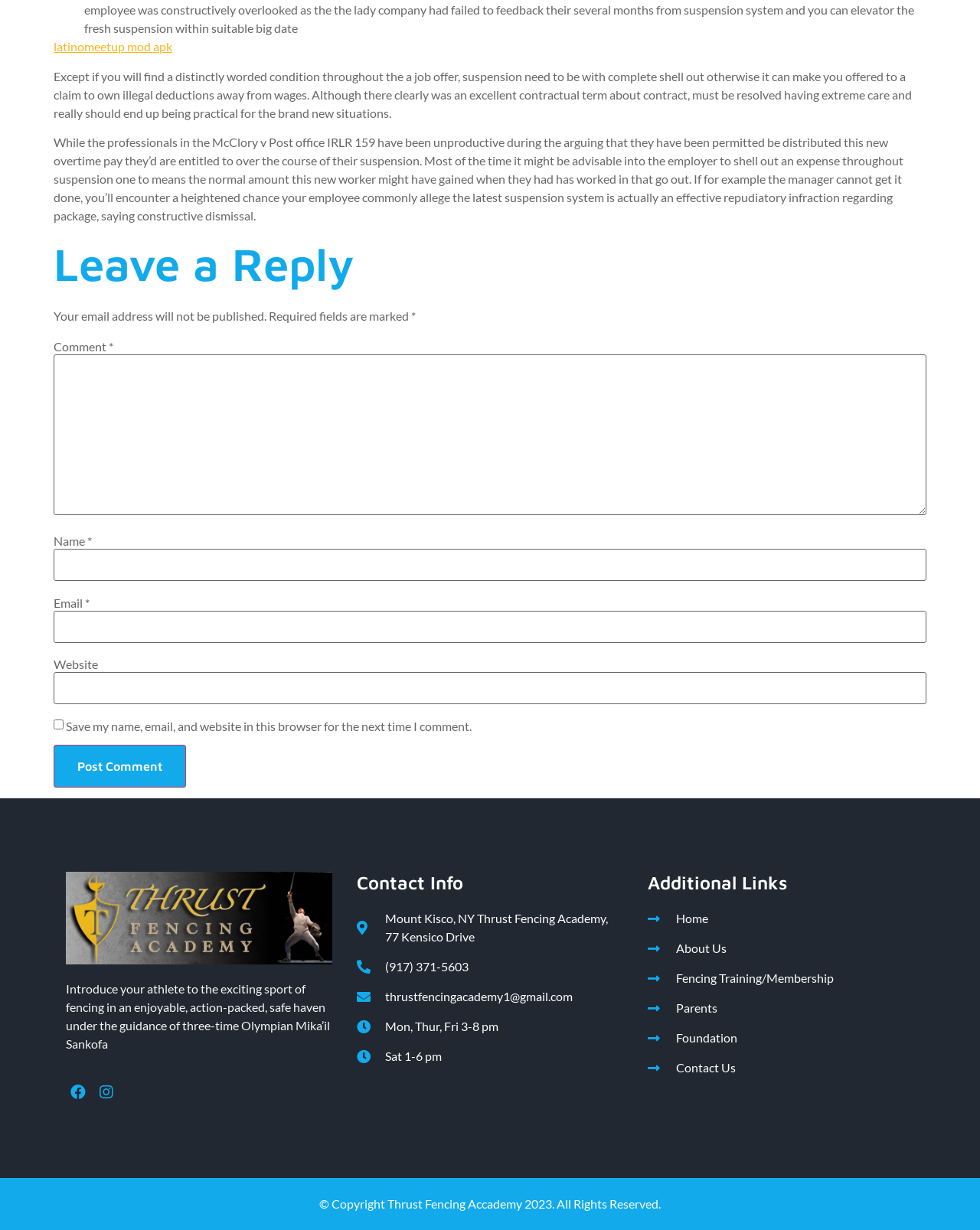What is the copyright year of the fencing academy's website?
Using the image as a reference, answer with just one word or a short phrase.

2023